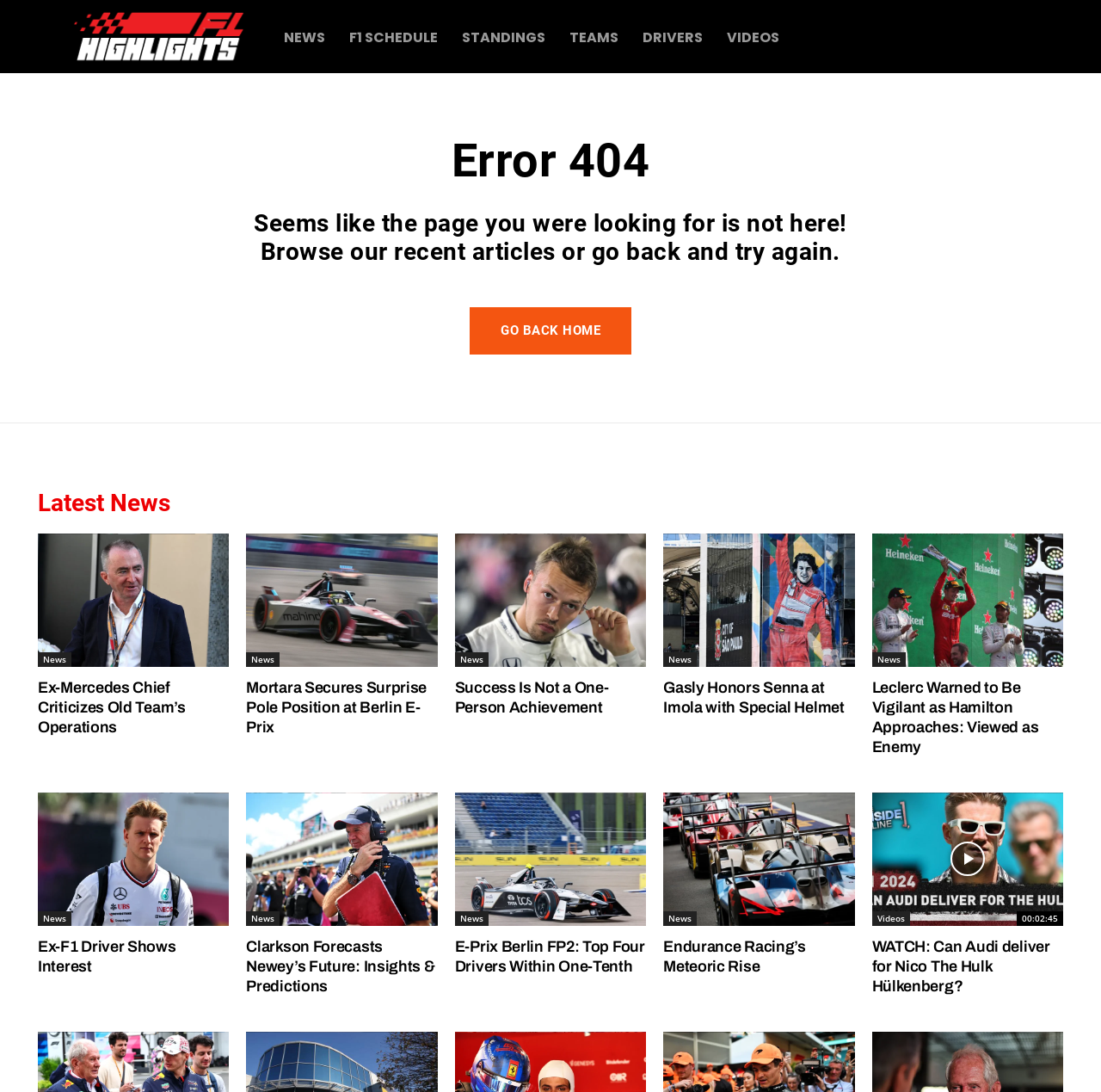Please indicate the bounding box coordinates of the element's region to be clicked to achieve the instruction: "Browse the latest news". Provide the coordinates as four float numbers between 0 and 1, i.e., [left, top, right, bottom].

[0.034, 0.451, 0.966, 0.476]